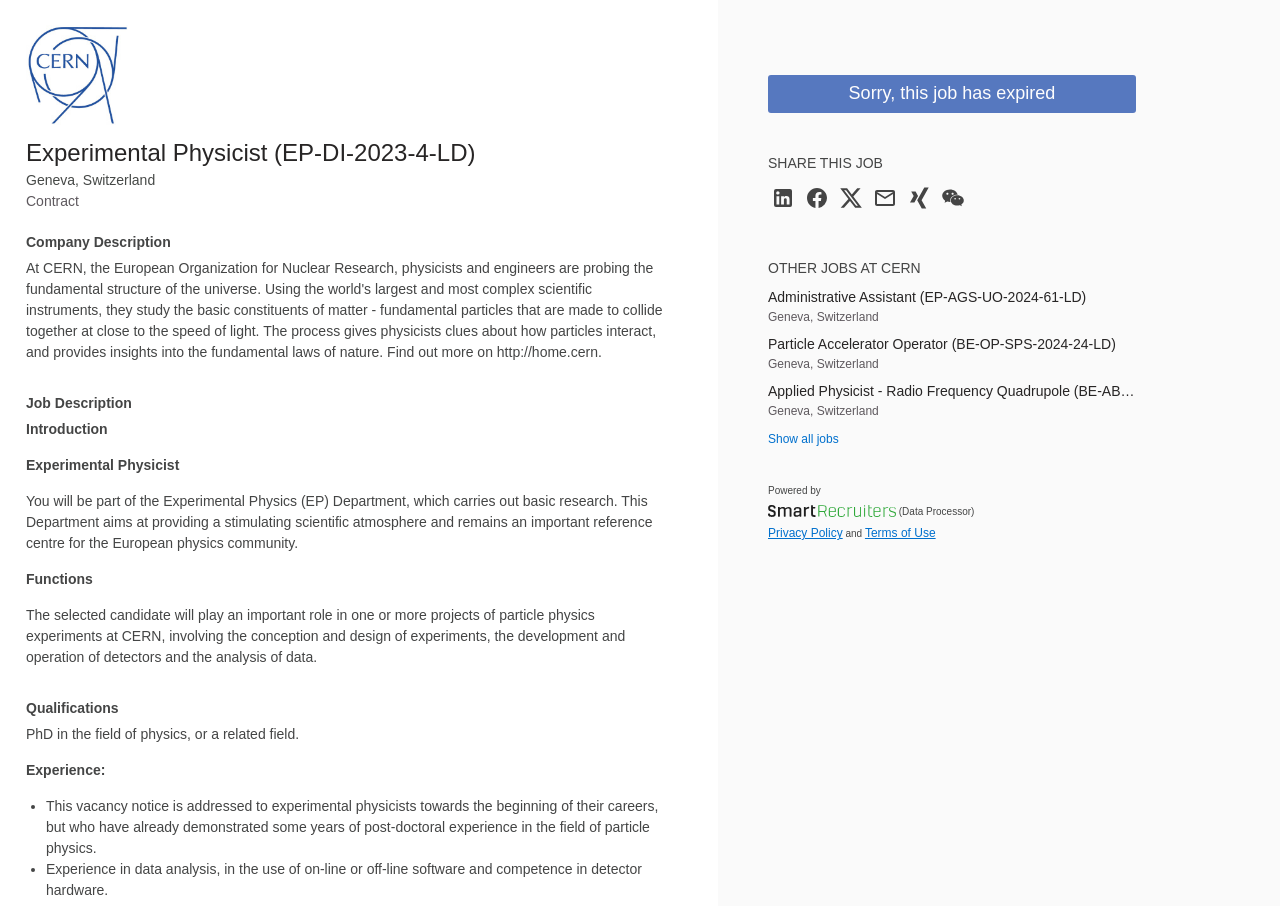Describe all visible elements and their arrangement on the webpage.

This webpage is a job posting for an Experimental Physicist position at CERN. At the top left corner, there is a CERN logo, accompanied by a heading that displays the job title "Experimental Physicist (EP-DI-2023-4-LD)". Below the logo, there is a brief location description "Geneva, Switzerland" and a label indicating that the job is a "Contract" position.

The main content of the page is divided into several sections. The first section is the "Company Description", which provides an introduction to the Experimental Physics Department at CERN. This is followed by the "Job Description" section, which outlines the responsibilities of the Experimental Physicist role, including conception and design of experiments, development and operation of detectors, and data analysis.

The next section is "Functions", which provides more details about the job responsibilities. This is followed by the "Qualifications" section, which lists the required qualifications for the job, including a PhD in physics or a related field and post-doctoral experience in particle physics.

On the right side of the page, there is a section that allows users to share the job posting on various social media platforms, including LinkedIn, Facebook, Twitter, and more. Below this section, there is a list of "OTHER JOBS AT CERN", which displays several other job postings at CERN, including Administrative Assistant, Particle Accelerator Operator, and Applied Physicist.

At the bottom of the page, there is a footer section that displays a "Powered by" label, followed by the name "SmartRecruiters" and a link to the "Privacy Policy" and "Terms of Use" pages.